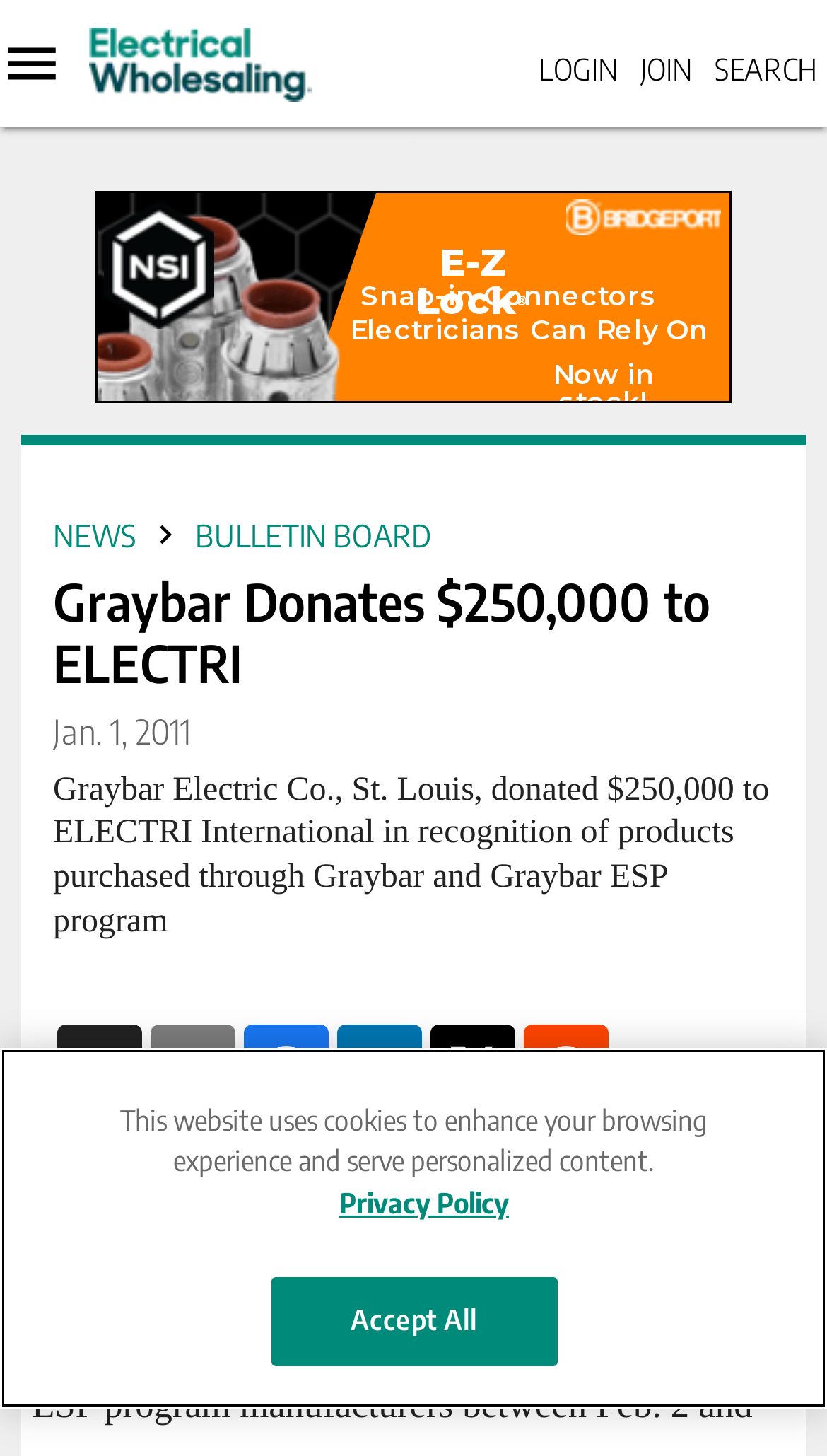Highlight the bounding box coordinates of the element you need to click to perform the following instruction: "Go to the About Us page."

[0.0, 0.889, 0.082, 0.938]